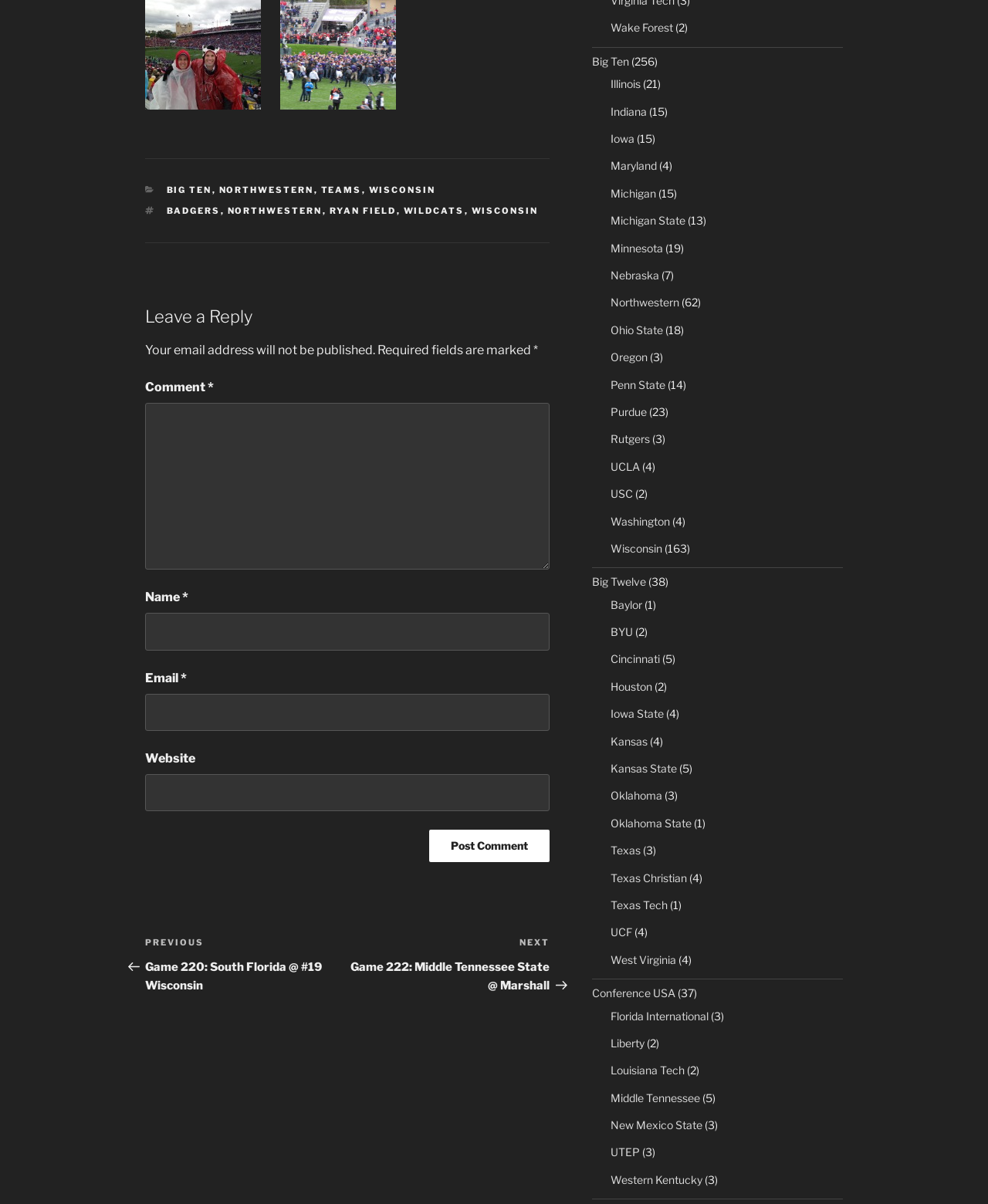Give a short answer to this question using one word or a phrase:
What is the category of the post?

BIG TEN